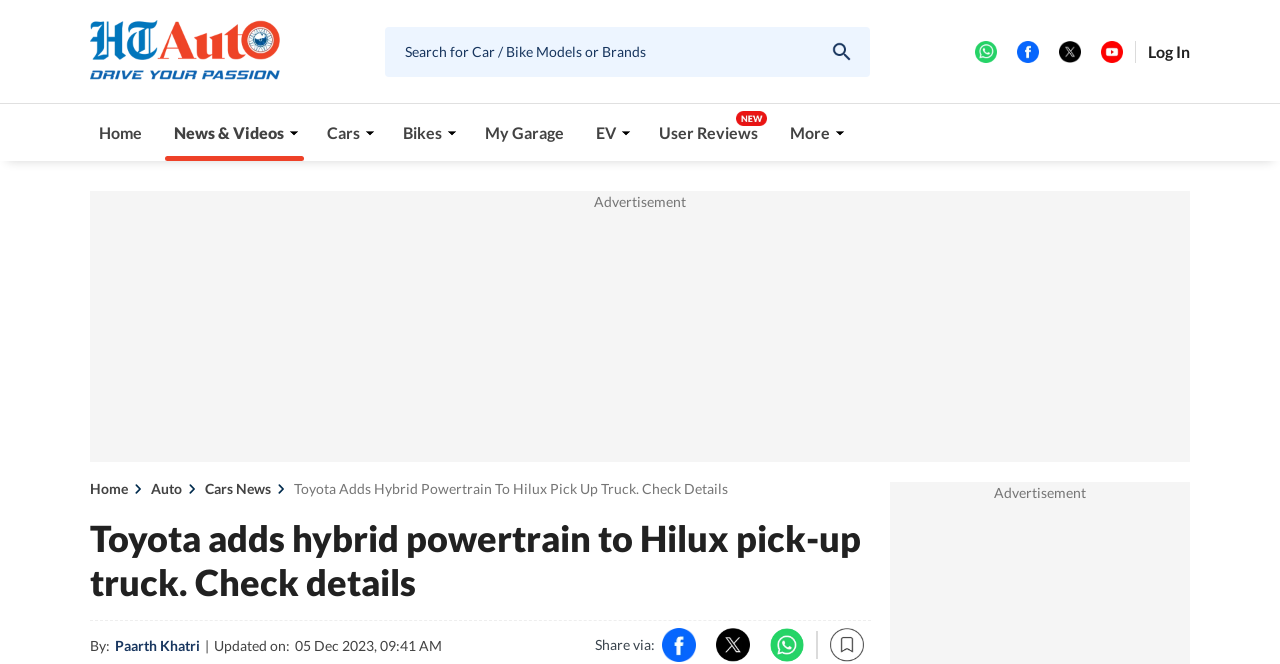Please identify the bounding box coordinates of the clickable area that will allow you to execute the instruction: "Click on the 'Login' link".

None